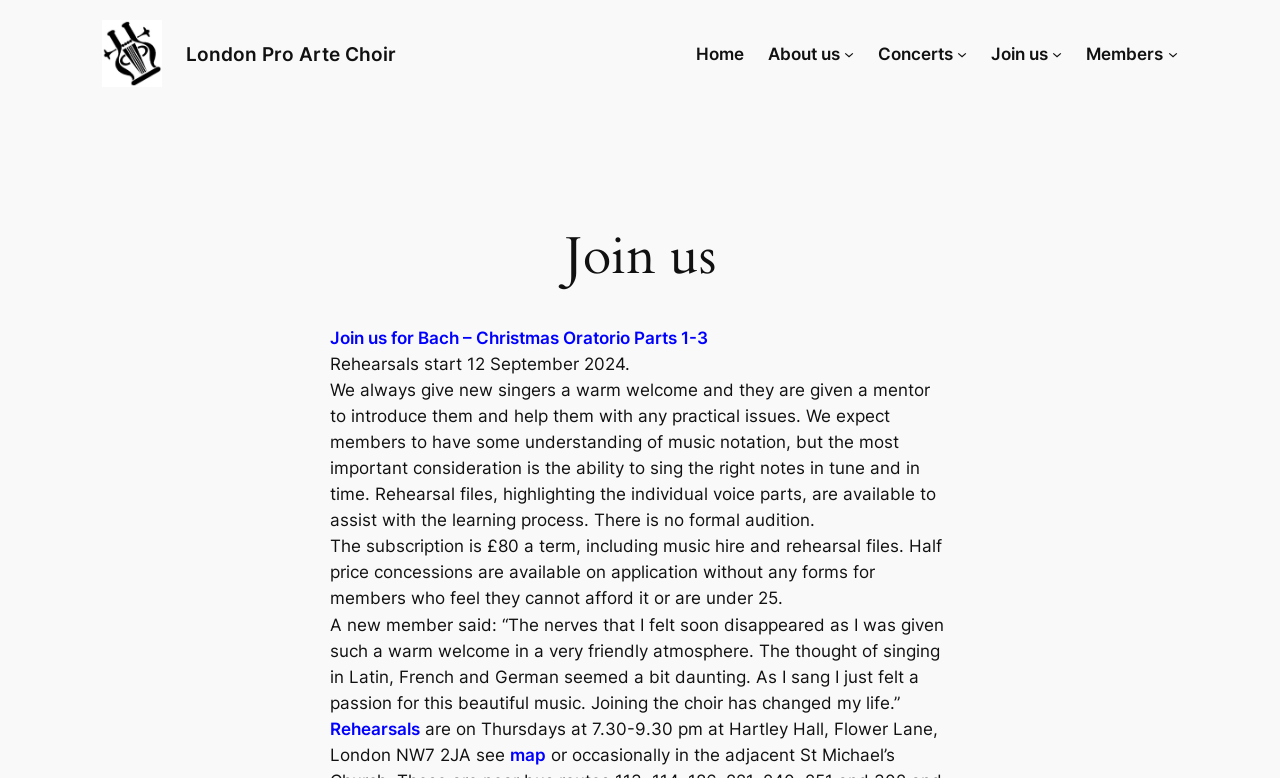Explain the webpage in detail.

The webpage is about the London Pro Arte Choir, with a prominent link and image of the choir's logo at the top left corner. Below the logo, there is a heading that also reads "London Pro Arte Choir". 

On the top right side, there is a navigation menu with links to "Home", "About us", "Concerts", "Join us", and "Members". Each of these links has a corresponding submenu button next to it.

The main content of the page is focused on the "Join us" section, with a heading that reads "Join us" at the top. Below this heading, there is a link to "Join us for Bach – Christmas Oratorio Parts 1-3". 

There are three paragraphs of text that provide information about joining the choir. The first paragraph mentions that rehearsals start on 12 September 2024. The second paragraph explains the choir's expectations from new members, including some understanding of music notation, and provides details about rehearsal files and the learning process. The third paragraph discusses the subscription fee and concessions available.

Below these paragraphs, there is a quote from a new member about their experience joining the choir. Finally, there are links to "Rehearsals" and a "map" that provides the location of the rehearsals, which take place on Thursdays at 7:30-9:30 pm at Hartley Hall, Flower Lane, London NW7 2JA.